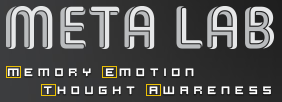What is the background theme of the logo?
Look at the image and respond to the question as thoroughly as possible.

The caption states that the background has a dark theme, which contrasts sharply with the light-colored text, enhancing visual impact and readability.